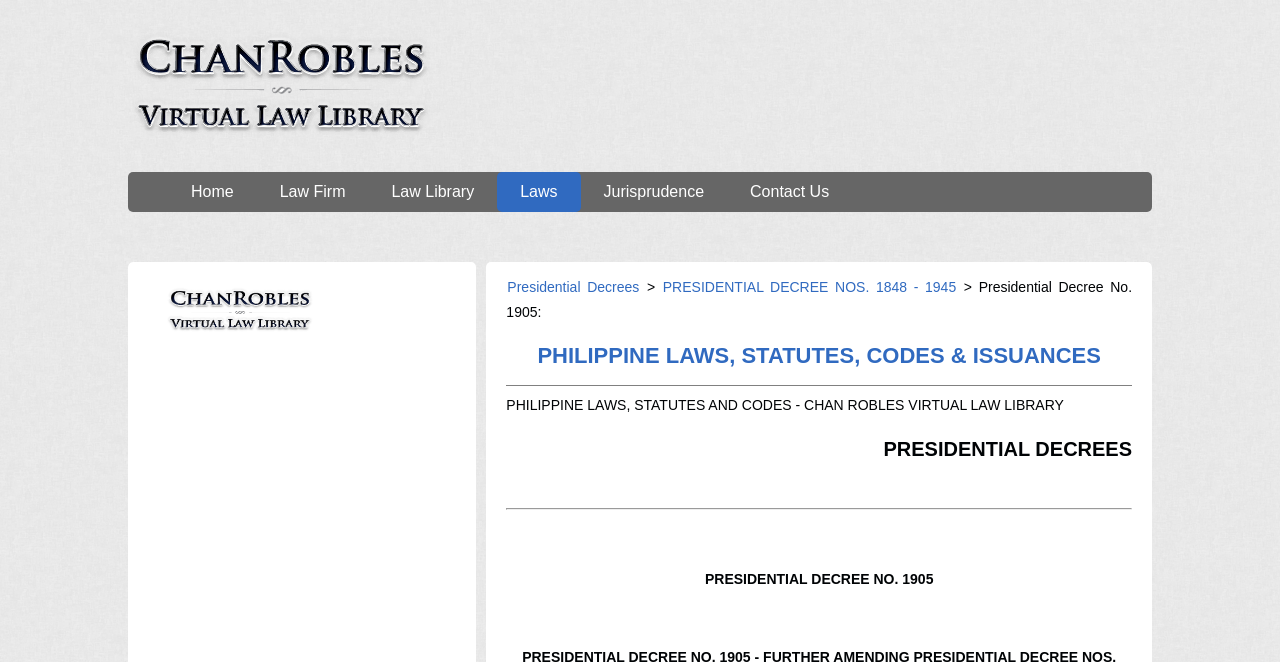Determine the bounding box coordinates for the area that needs to be clicked to fulfill this task: "Follow us on LinkedIn". The coordinates must be given as four float numbers between 0 and 1, i.e., [left, top, right, bottom].

None